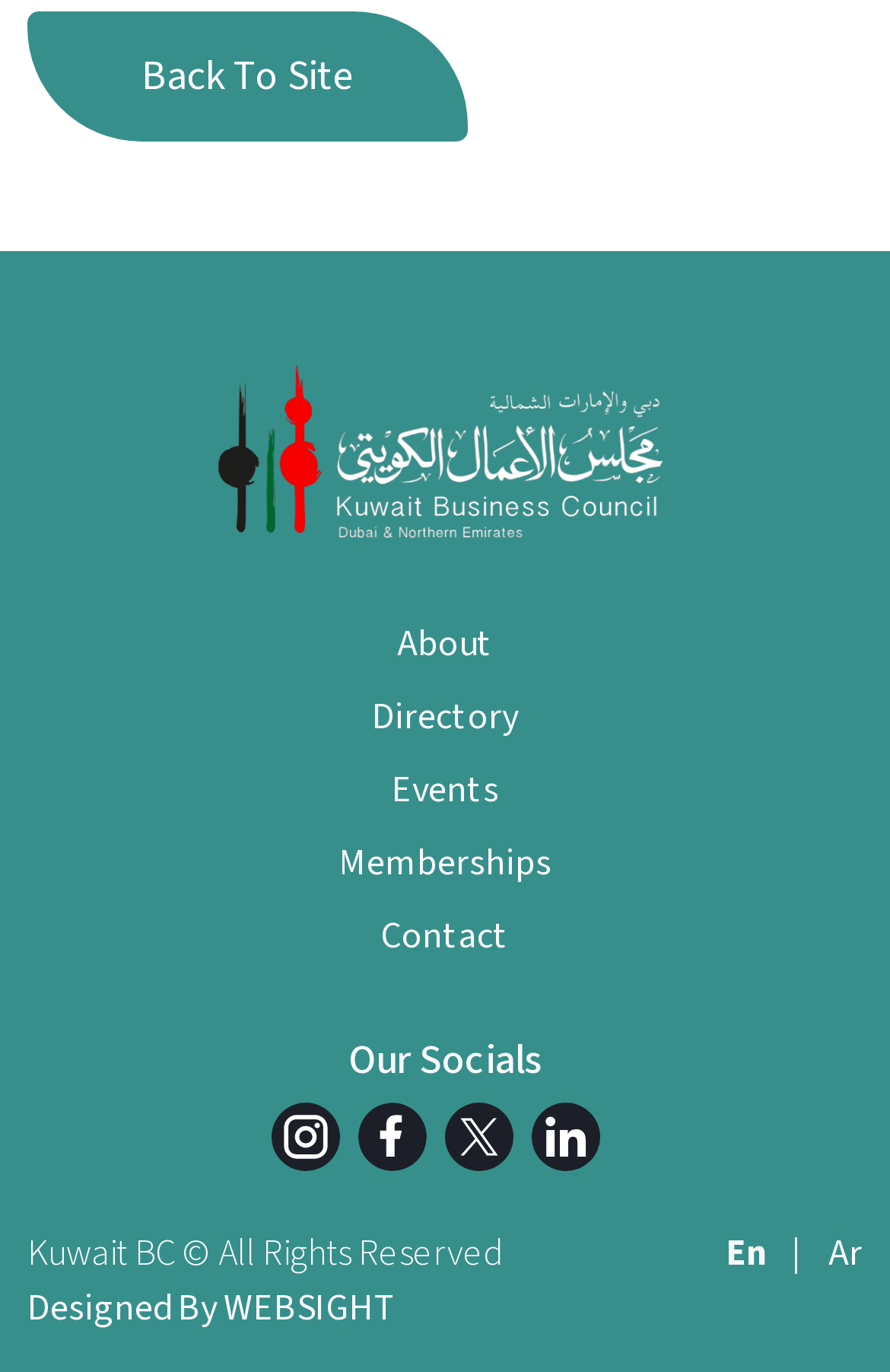Please determine the bounding box coordinates of the section I need to click to accomplish this instruction: "go back to site".

[0.031, 0.008, 0.526, 0.103]